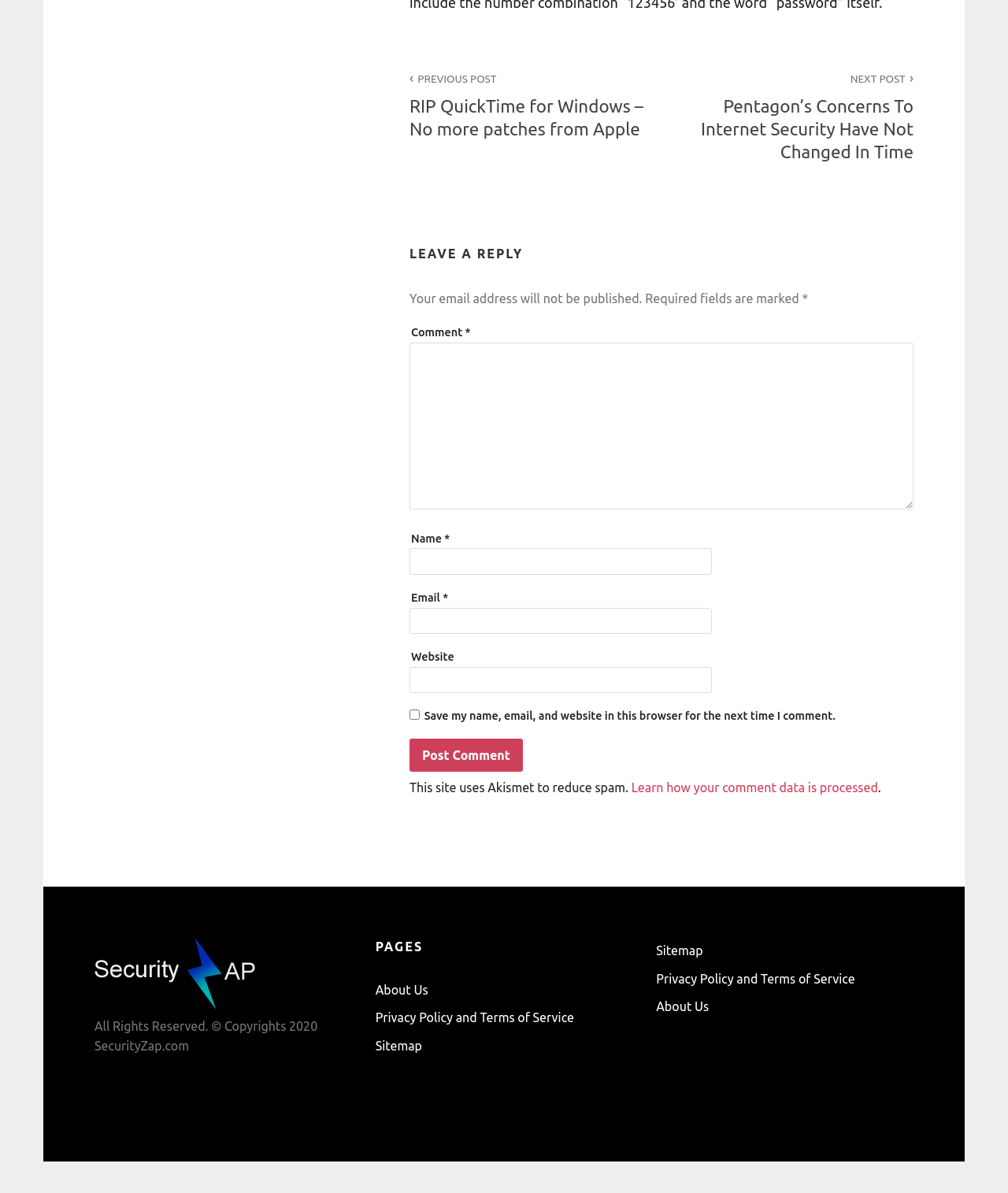Based on what you see in the screenshot, provide a thorough answer to this question: What is the website's copyright year?

The copyright information is located at the bottom of the webpage and states 'All Rights Reserved. © Copyrights 2020 SecurityZap.com', indicating that the website's copyright year is 2020.